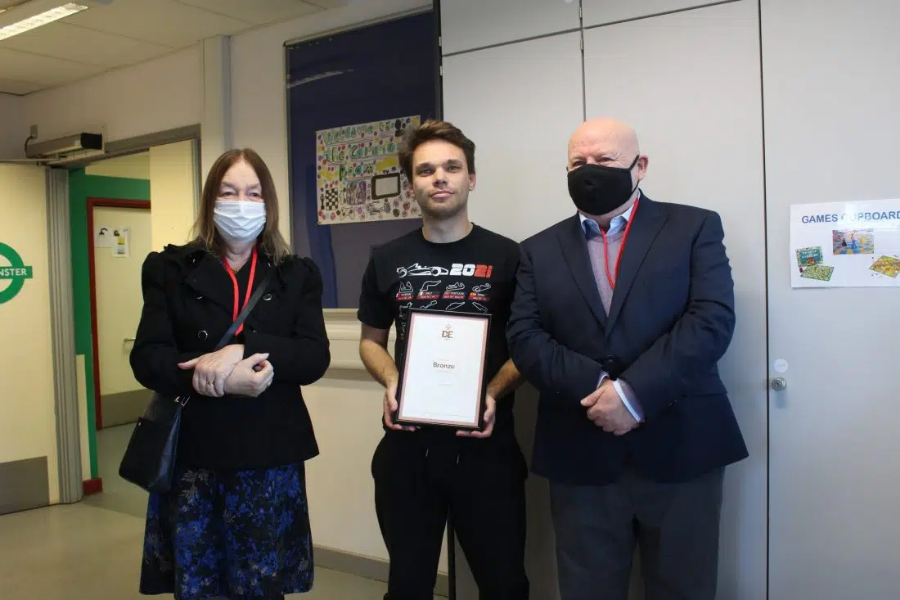Why was the common room established?
Answer the question with just one word or phrase using the image.

To honor John Weir's memory